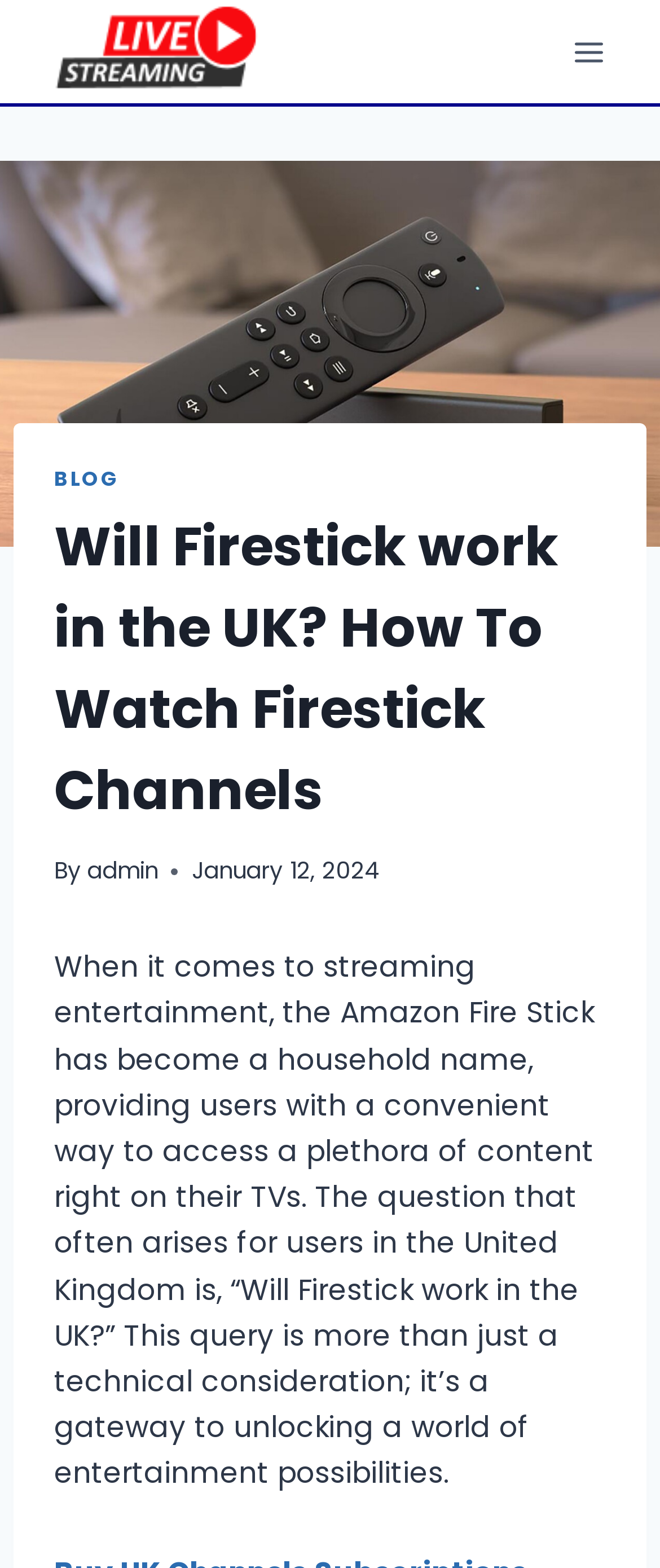Using the provided element description: "alt="live tv"", determine the bounding box coordinates of the corresponding UI element in the screenshot.

[0.062, 0.0, 0.413, 0.066]